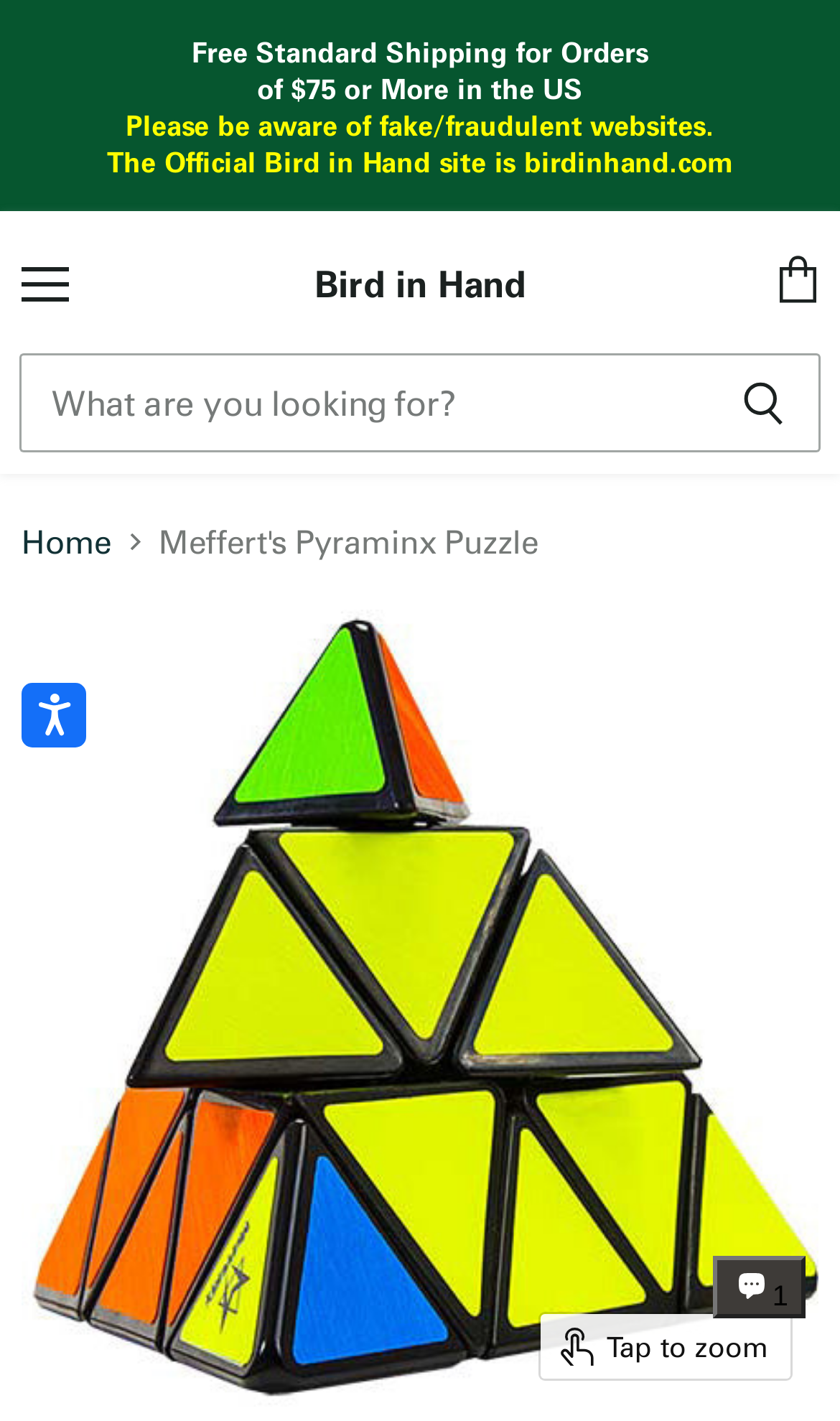Refer to the image and provide an in-depth answer to the question:
What is the name of the puzzle shown on the webpage?

I determined the answer by looking at the image description 'Meffert's Pyraminx Puzzle ' and the figure element that contains the image.